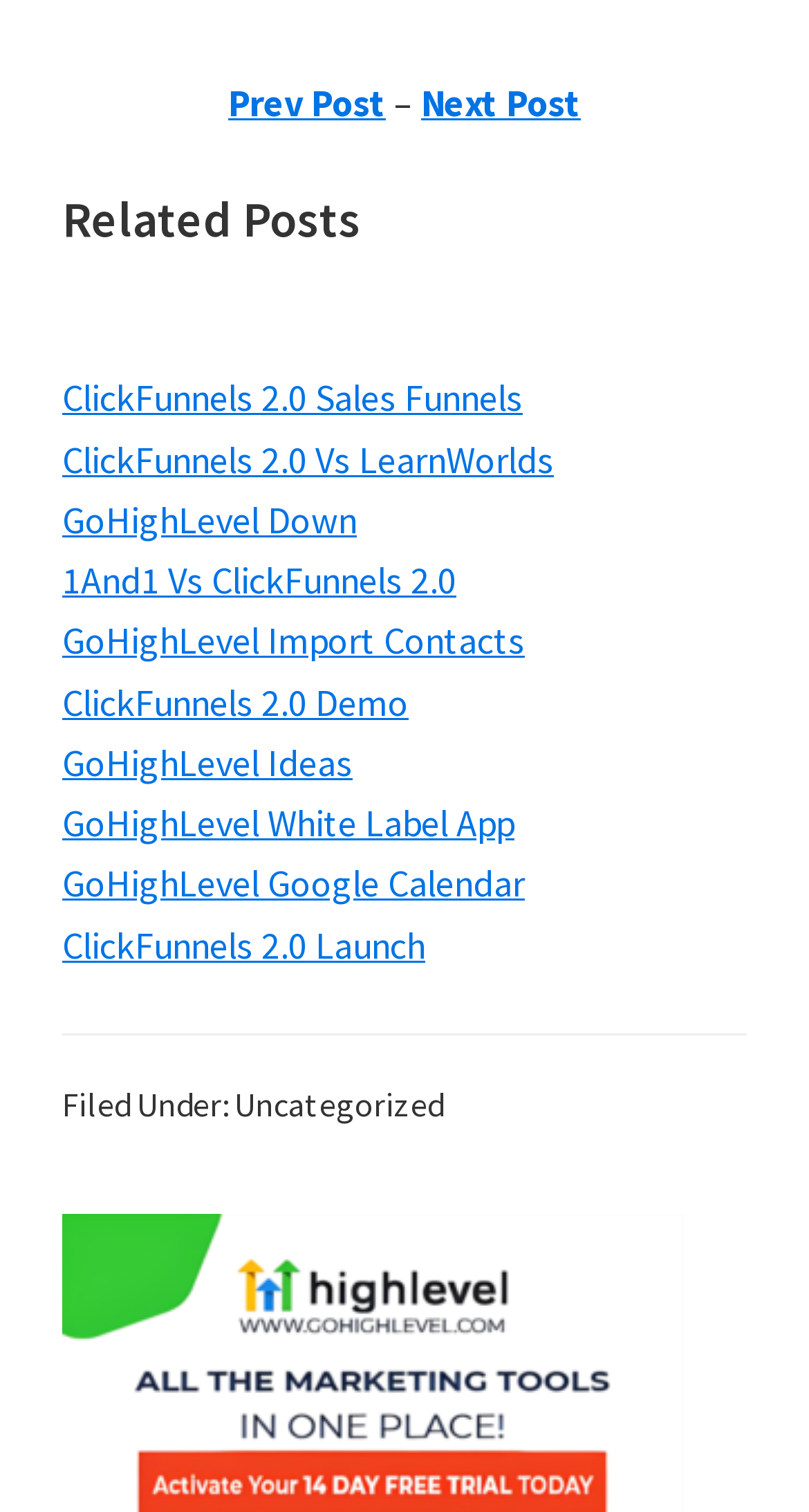Use a single word or phrase to answer the question: 
What is the category of the current post?

Uncategorized